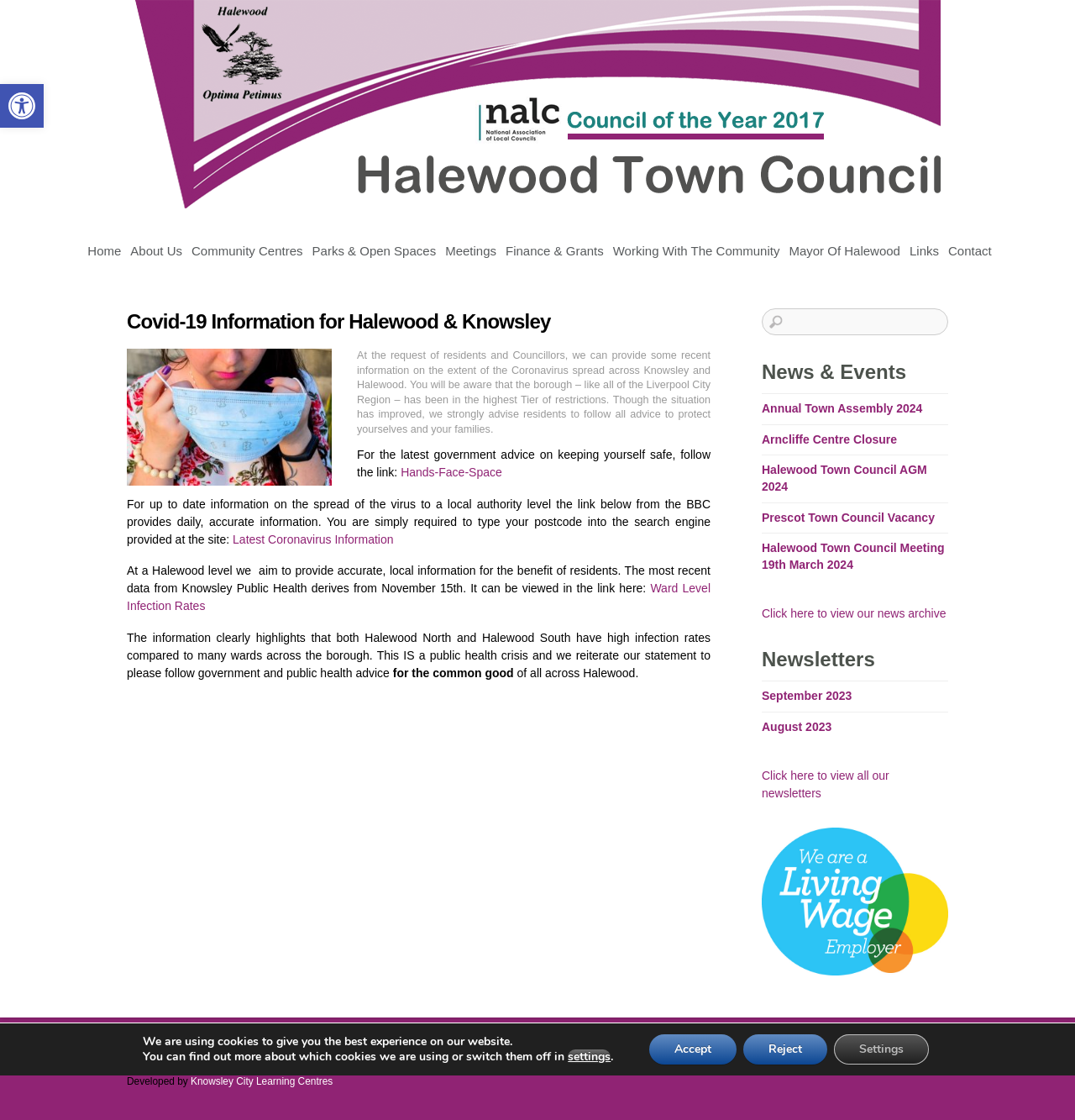Bounding box coordinates are given in the format (top-left x, top-left y, bottom-right x, bottom-right y). All values should be floating point numbers between 0 and 1. Provide the bounding box coordinate for the UI element described as: Halewood Town Council AGM 2024

[0.709, 0.414, 0.862, 0.44]